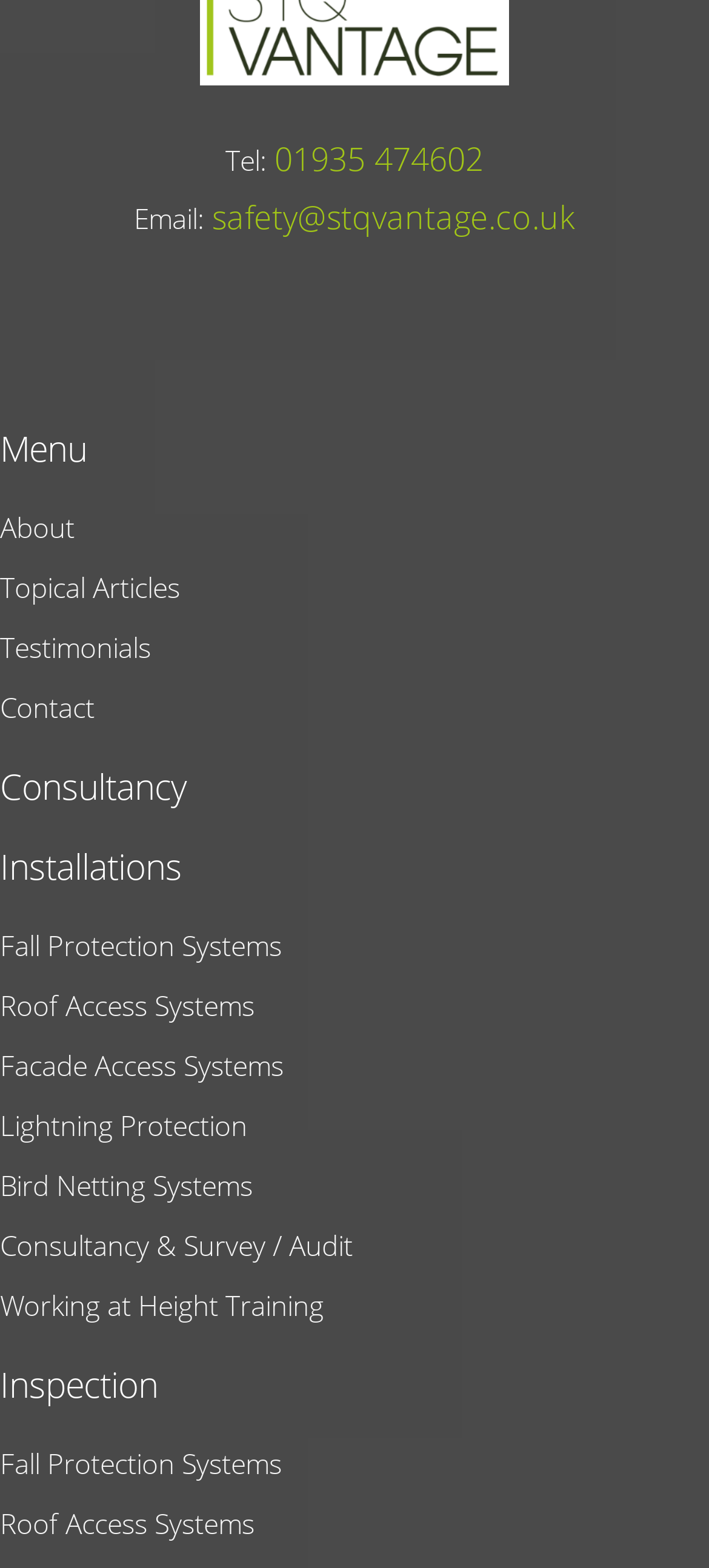Locate the bounding box coordinates of the element I should click to achieve the following instruction: "go to About page".

[0.0, 0.319, 0.105, 0.352]